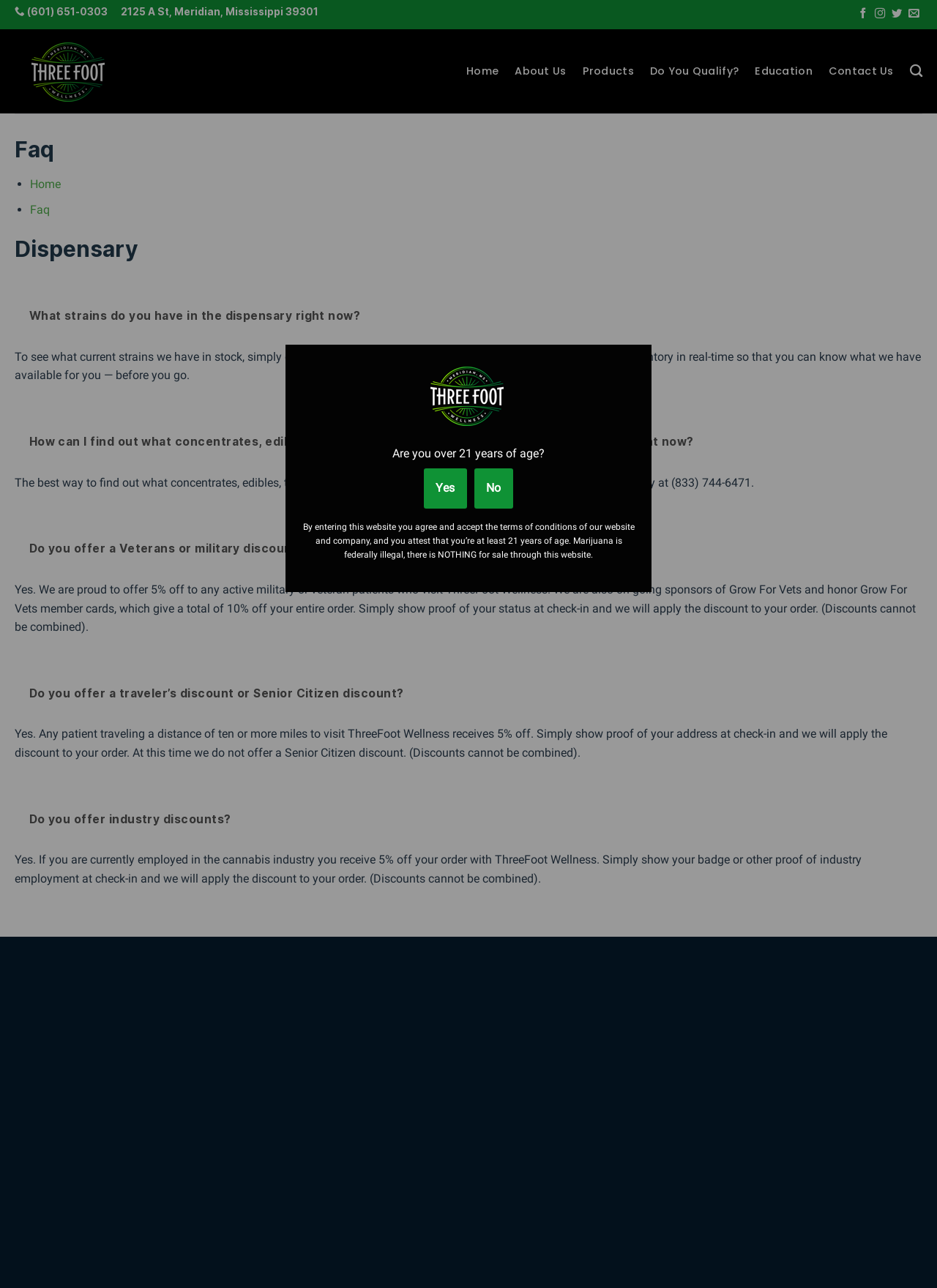Please locate and generate the primary heading on this webpage.

get a quote